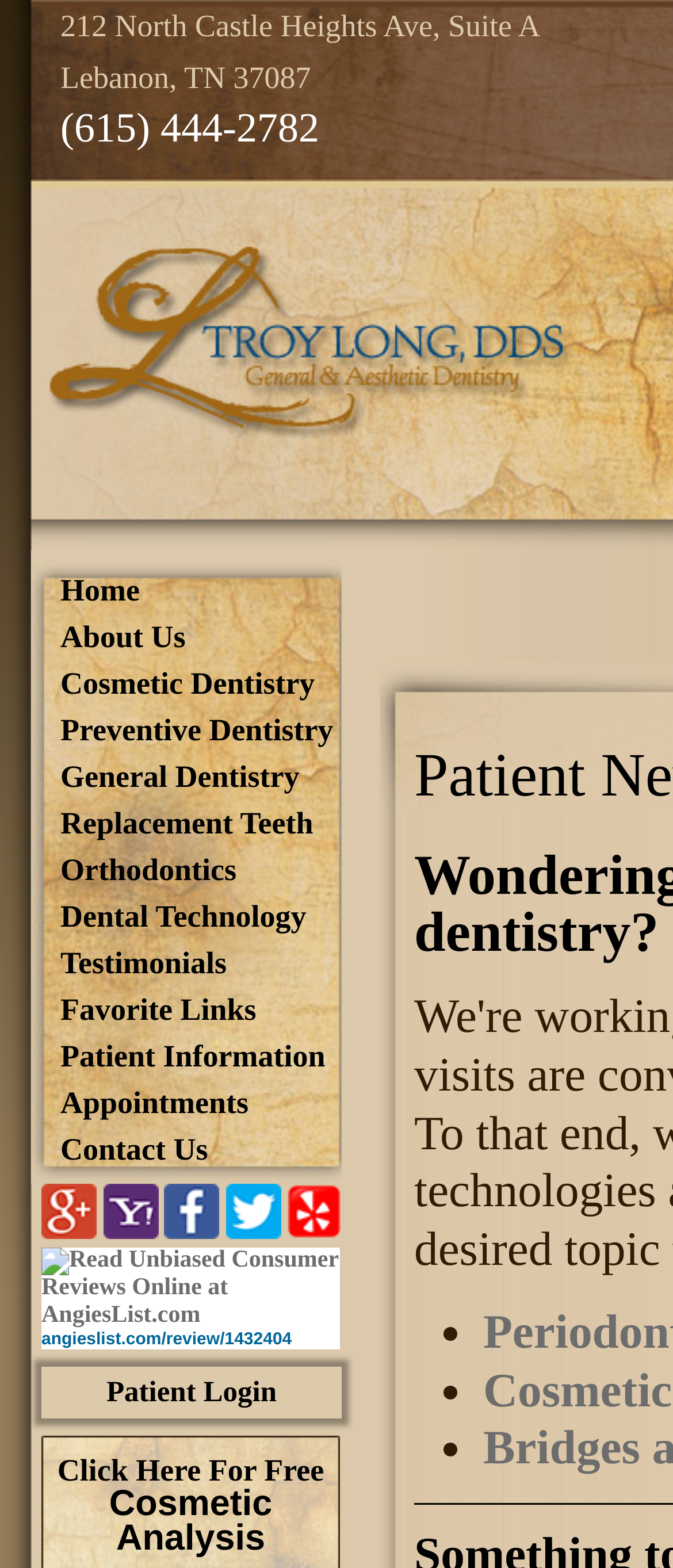Identify the bounding box coordinates of the part that should be clicked to carry out this instruction: "Click Contact Us".

[0.09, 0.719, 0.508, 0.748]